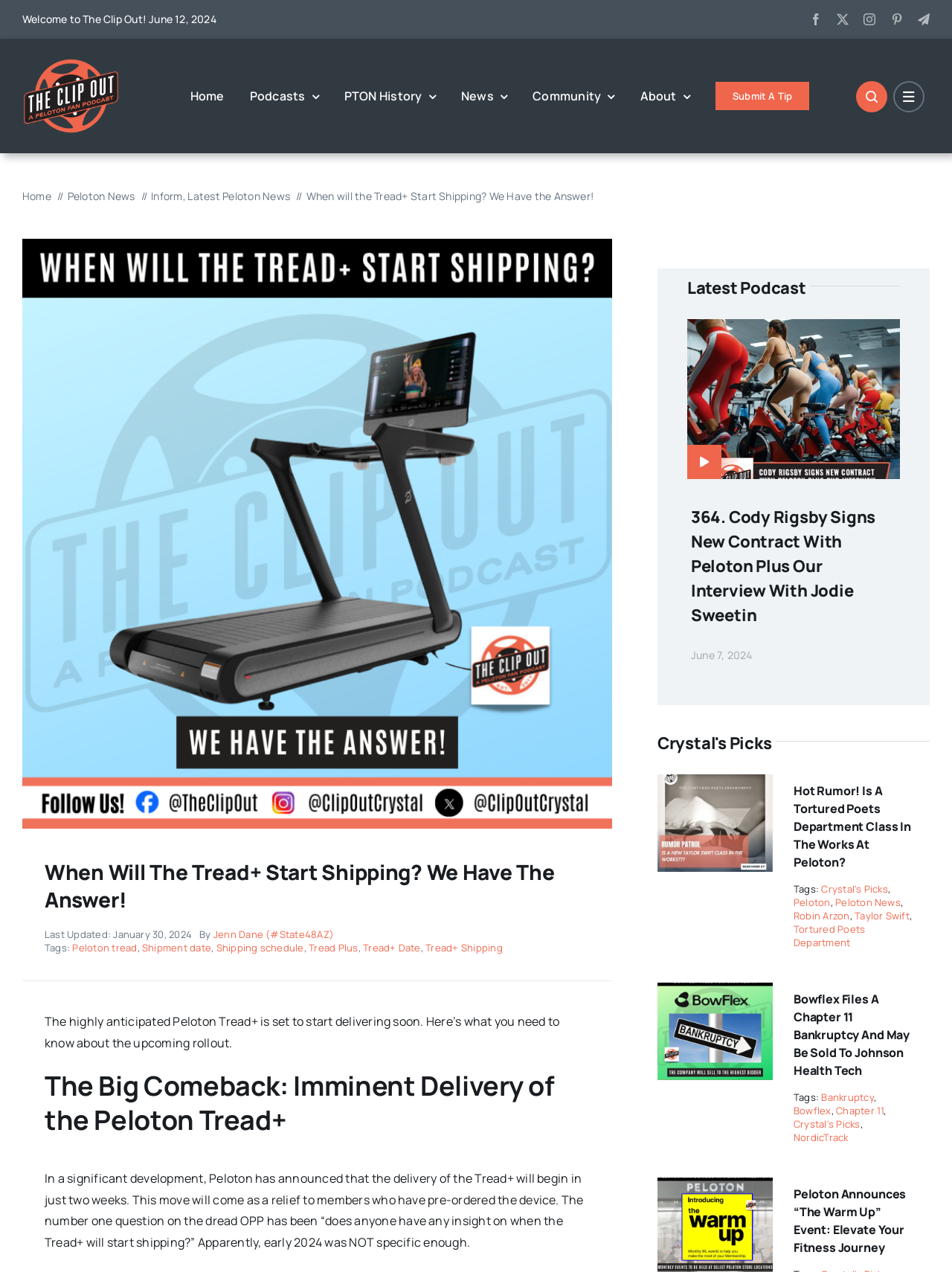What is the title of the article mentioned in the breadcrumb navigation?
Answer the question with as much detail as you can, using the image as a reference.

I looked at the breadcrumb navigation and found the title of the article, which is 'Latest Peloton News', located between 'Home' and 'Inform'.